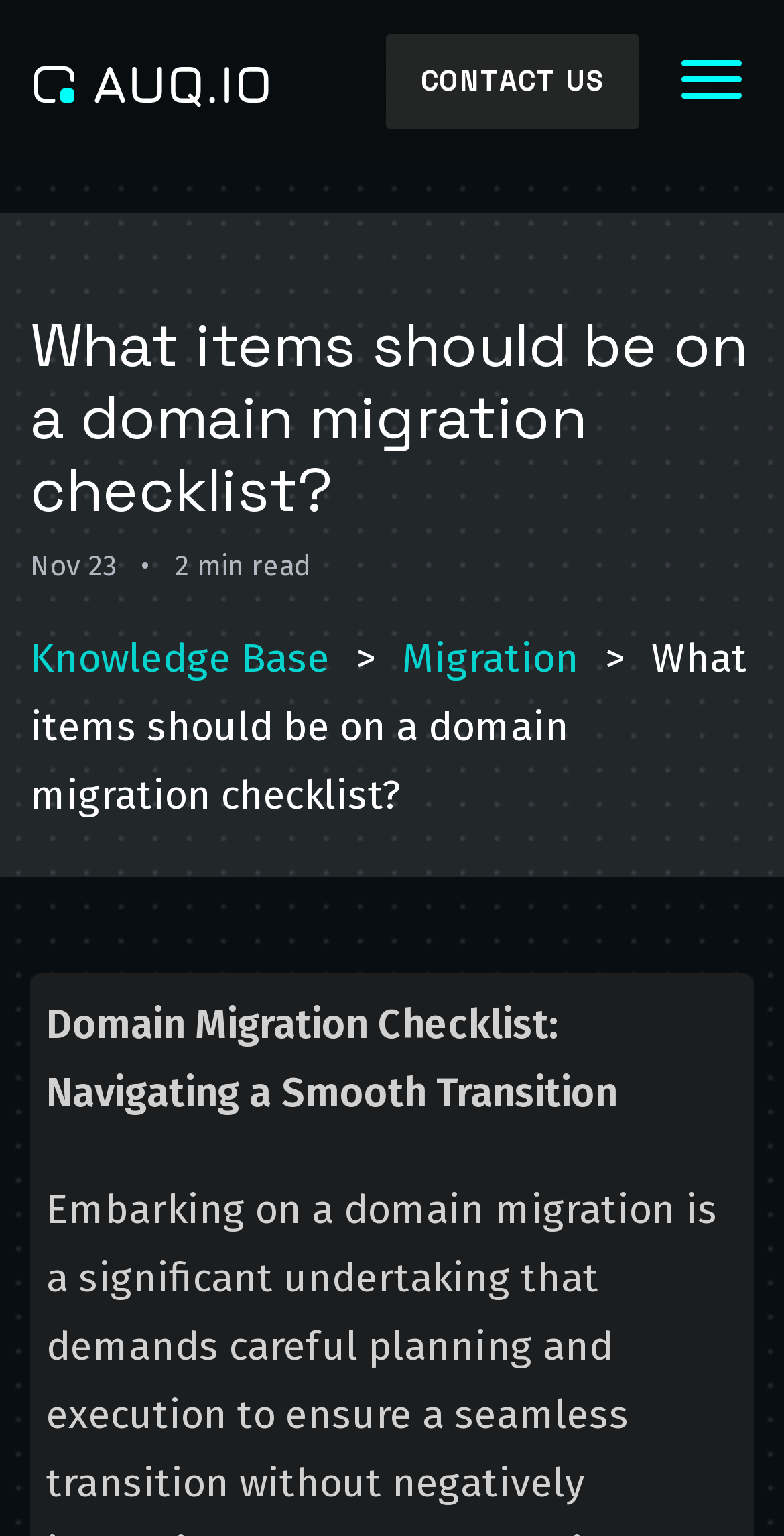What is the category of the article?
Based on the image, answer the question with as much detail as possible.

The category of the article can be found in the breadcrumb navigation, where it says 'Knowledge Base > Migration'.